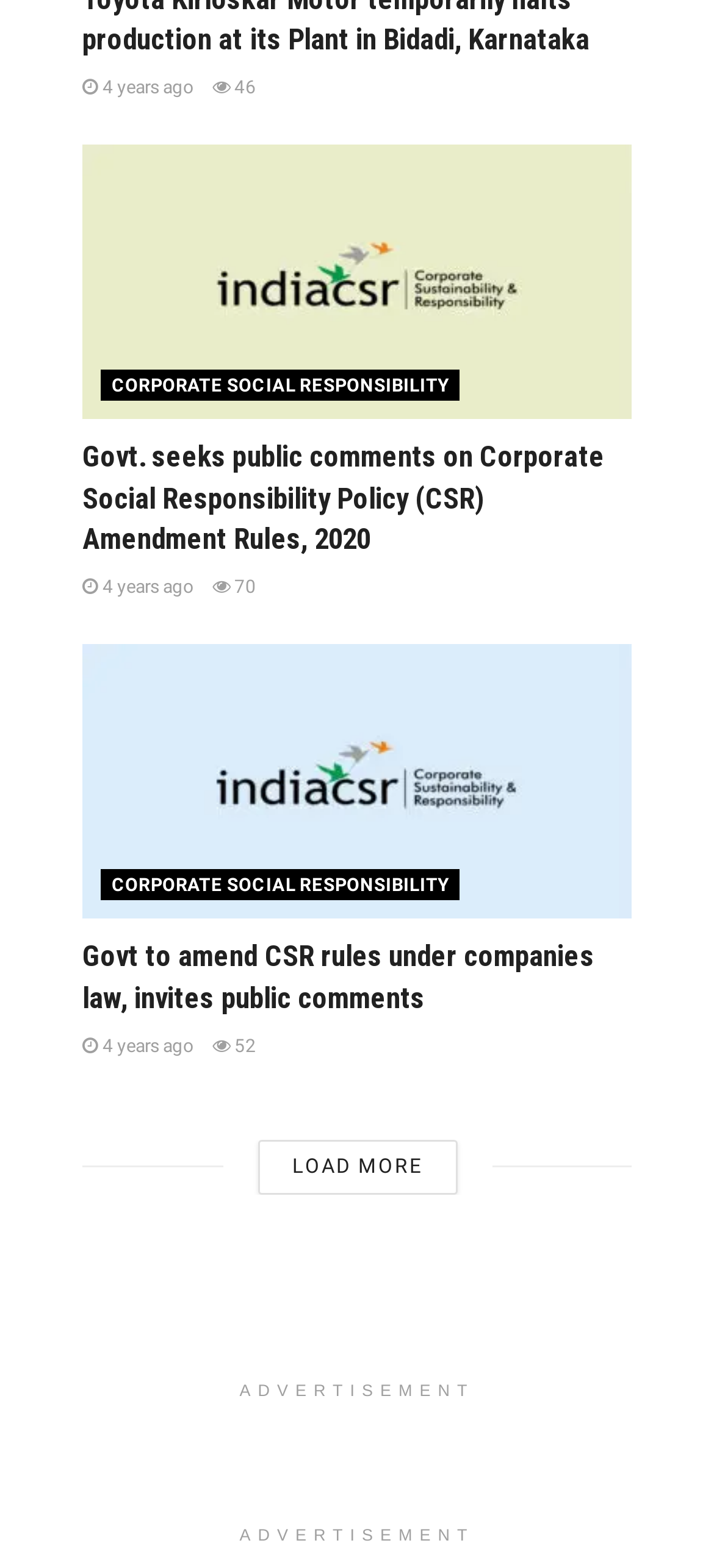What can I do at the bottom of the page?
Analyze the screenshot and provide a detailed answer to the question.

I found the link element [1073] at the bottom of the page with the OCR text 'LOAD MORE', which suggests that I can load more content by clicking on this link.